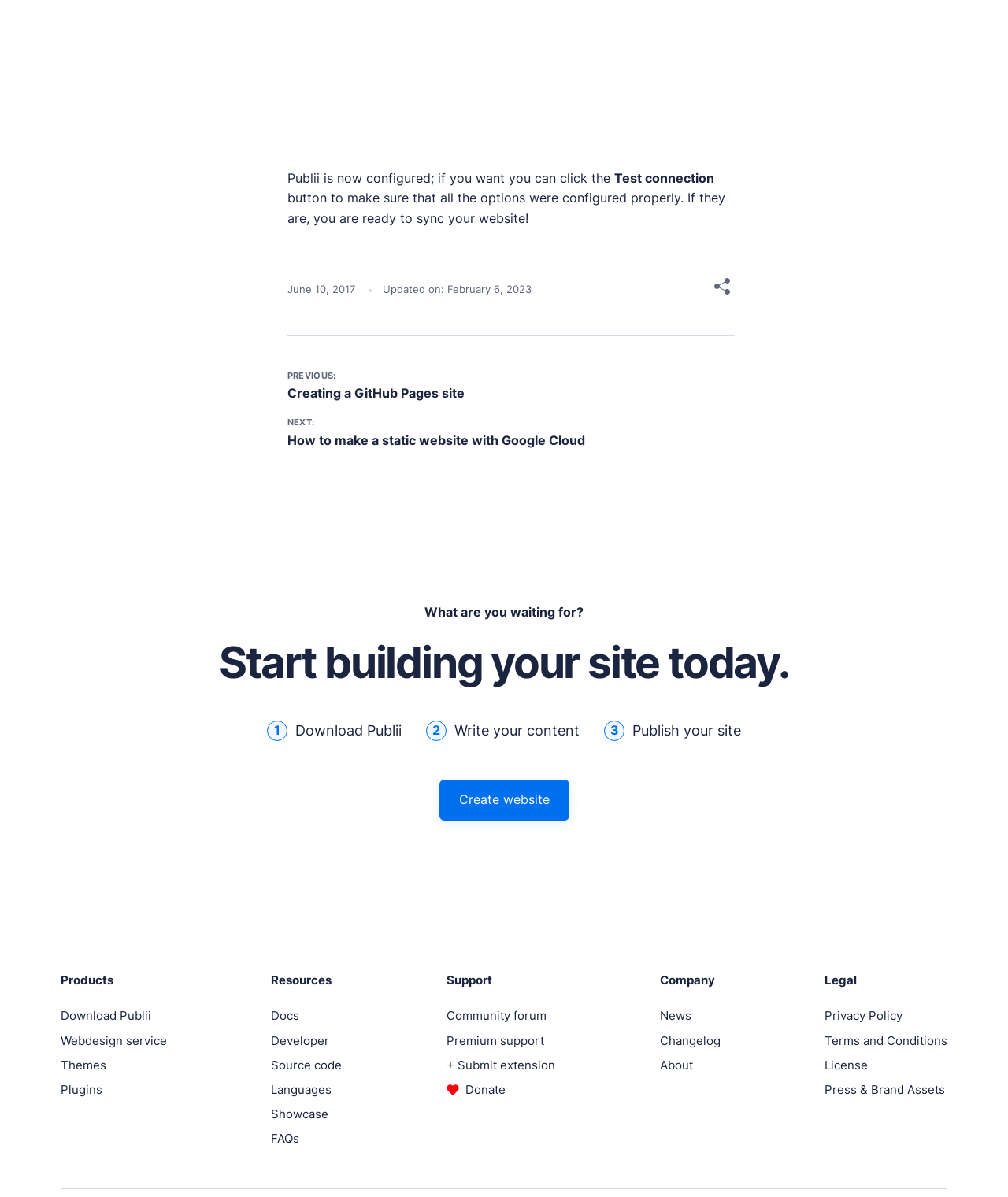Locate the bounding box coordinates of the element you need to click to accomplish the task described by this instruction: "Click the 'Create website' link".

[0.436, 0.652, 0.564, 0.686]